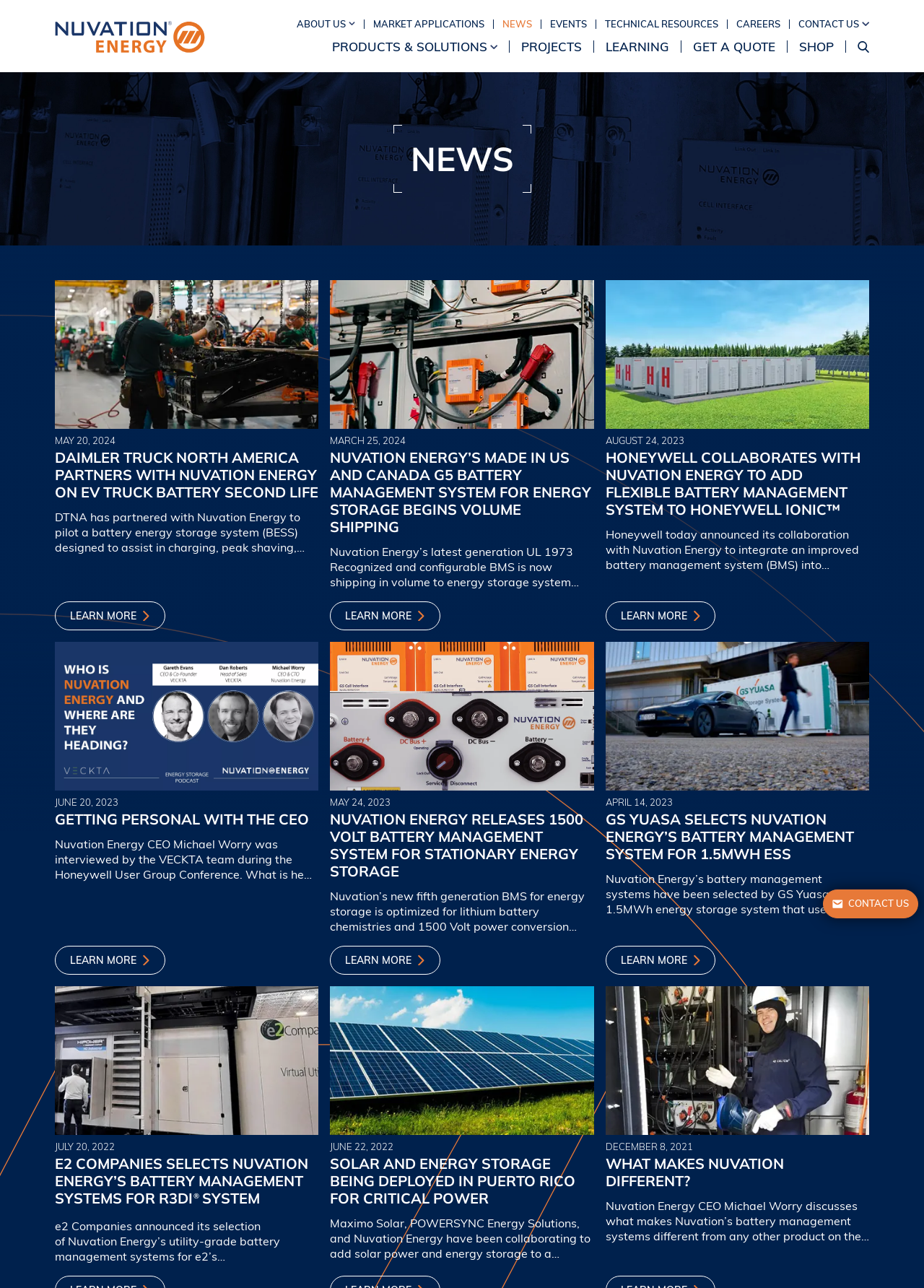Determine the bounding box coordinates of the element's region needed to click to follow the instruction: "Contact us". Provide these coordinates as four float numbers between 0 and 1, formatted as [left, top, right, bottom].

[0.89, 0.69, 0.994, 0.713]